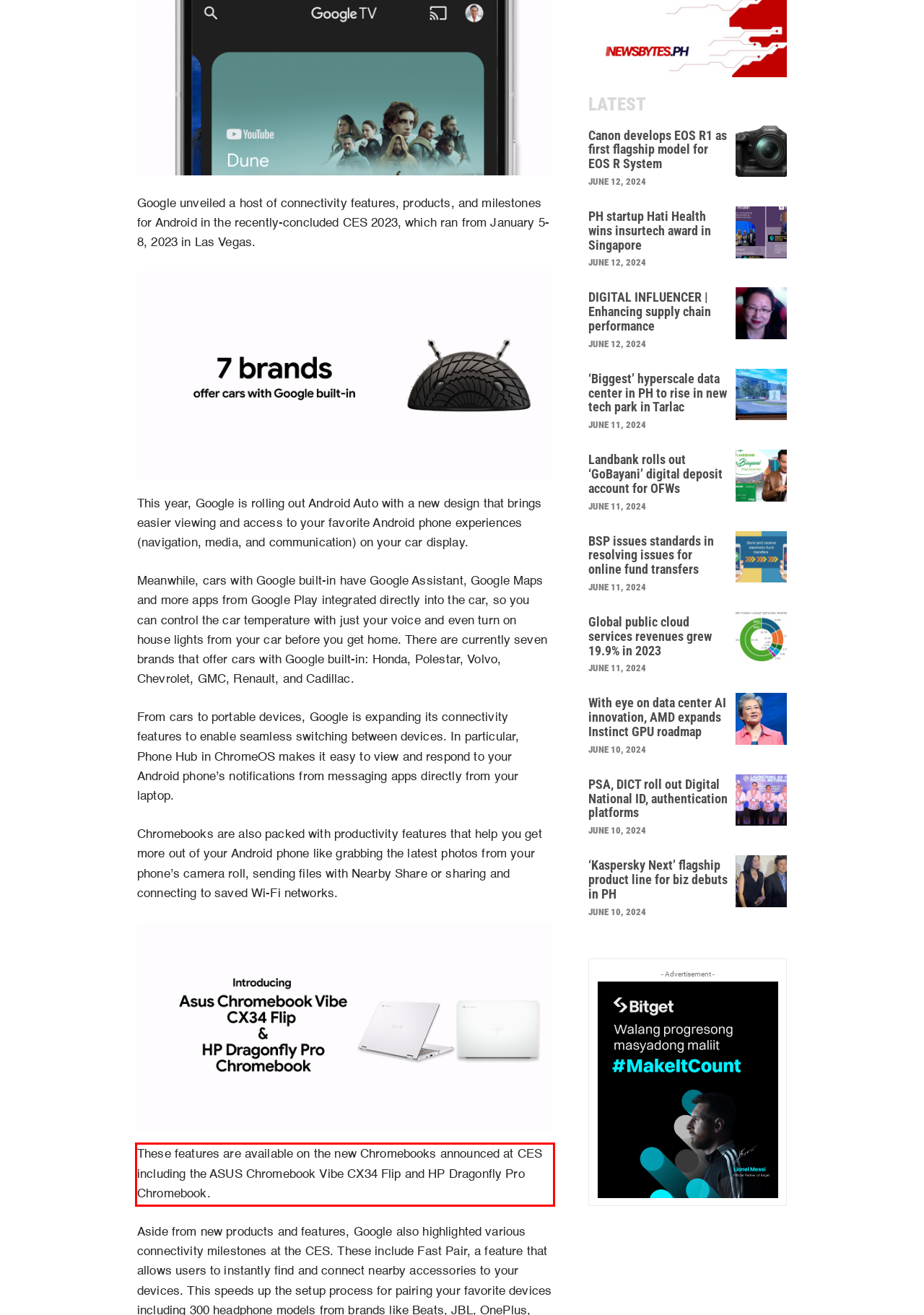Analyze the screenshot of a webpage where a red rectangle is bounding a UI element. Extract and generate the text content within this red bounding box.

These features are available on the new Chromebooks announced at CES including the ASUS Chromebook Vibe CX34 Flip and HP Dragonfly Pro Chromebook.